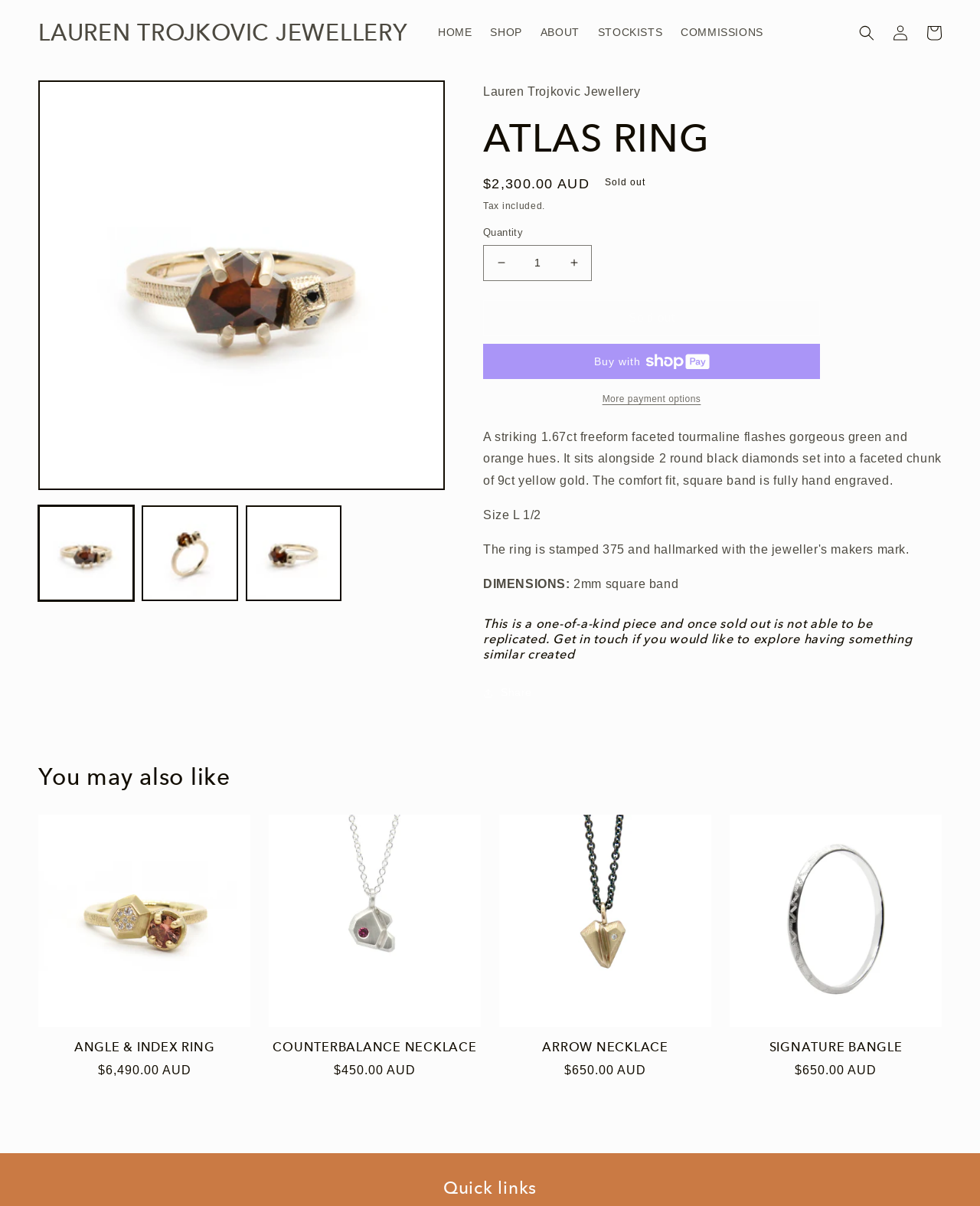Refer to the image and answer the question with as much detail as possible: What is the size of the ATLAS RING?

The size of the ATLAS RING can be found in the product information section, where it is stated as 'Size L 1/2'.